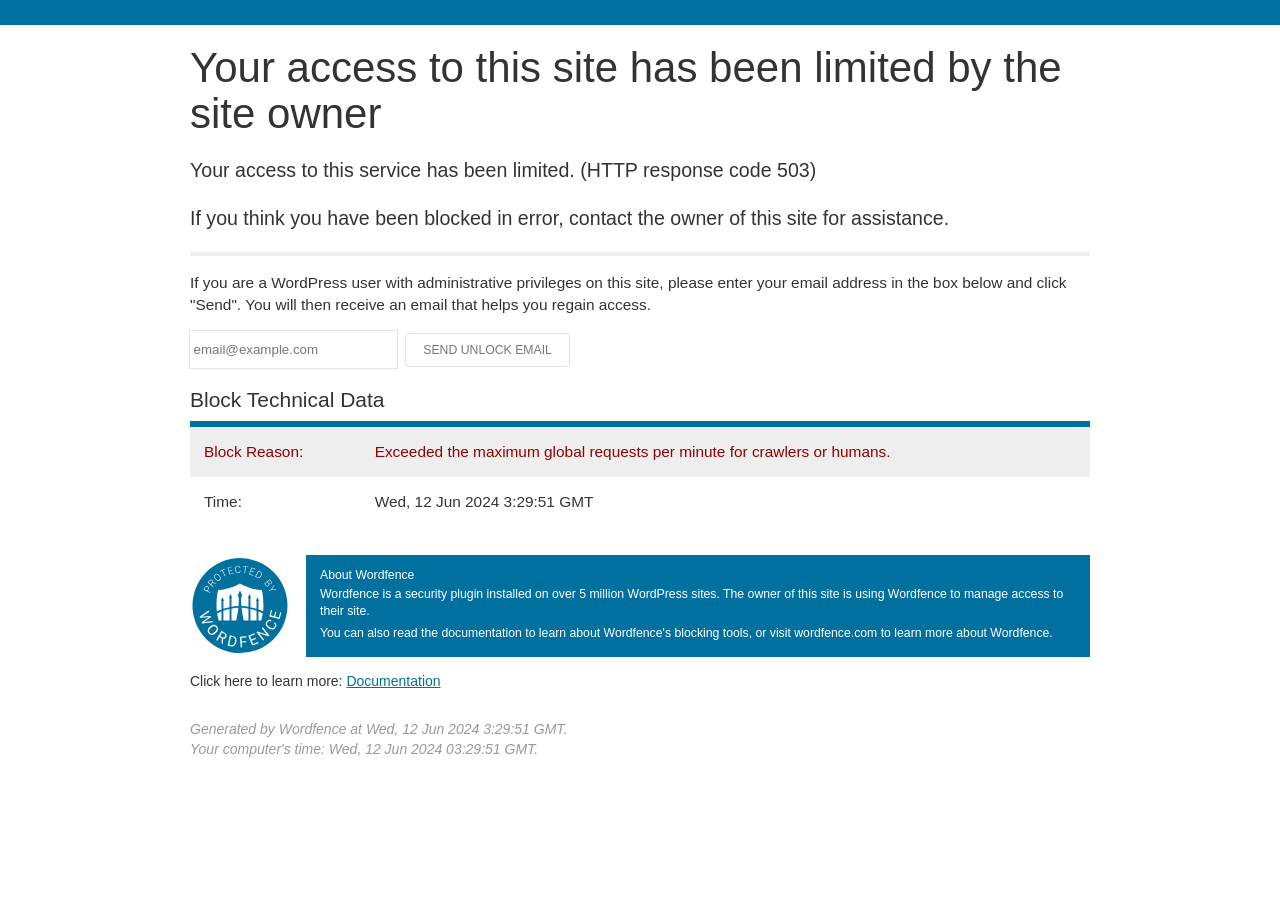Provide your answer in one word or a succinct phrase for the question: 
What is the date and time when the site access was limited?

Wed, 12 Jun 2024 3:29:51 GMT